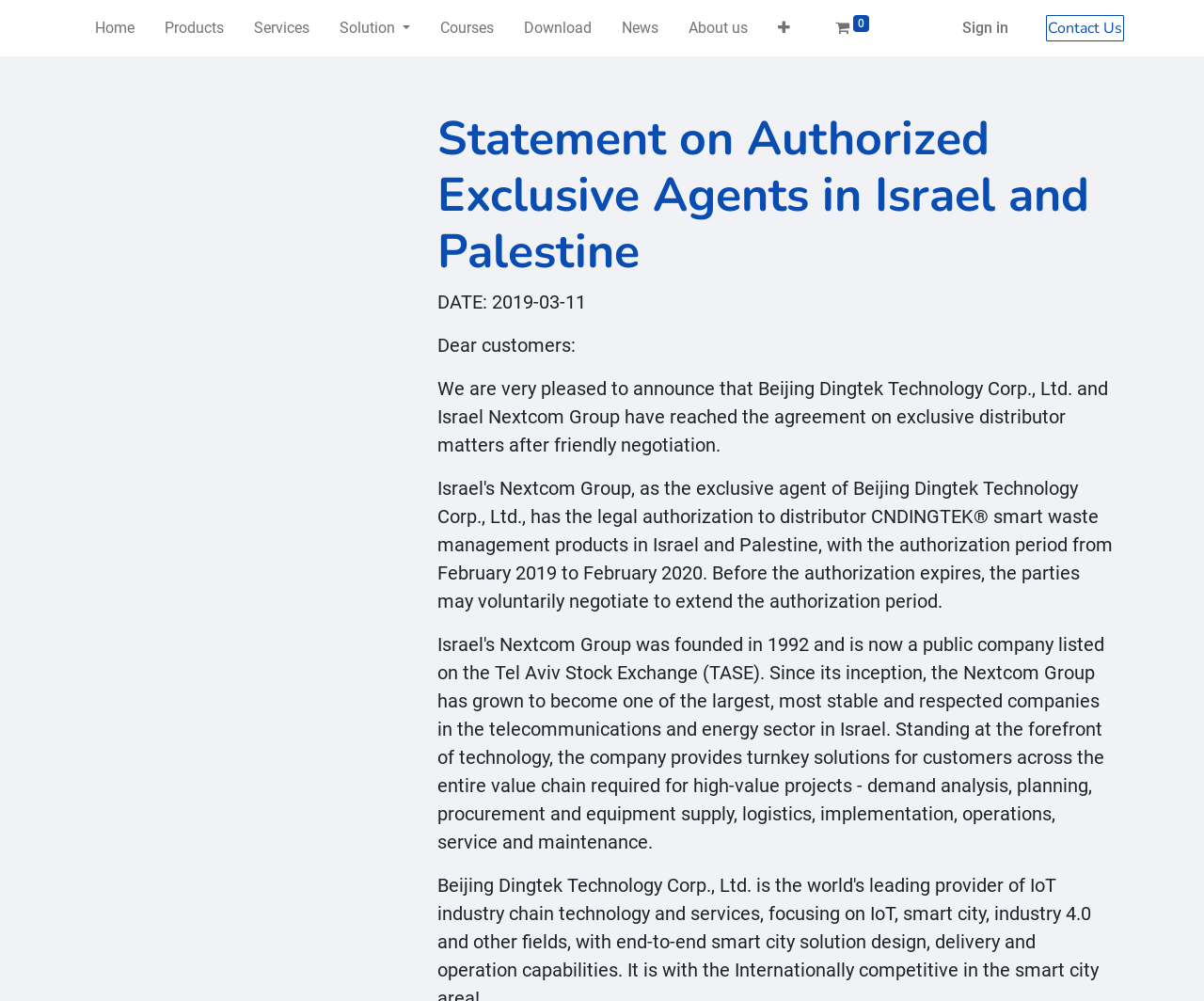Please provide a one-word or short phrase answer to the question:
What is the date mentioned in the statement?

2019-03-11